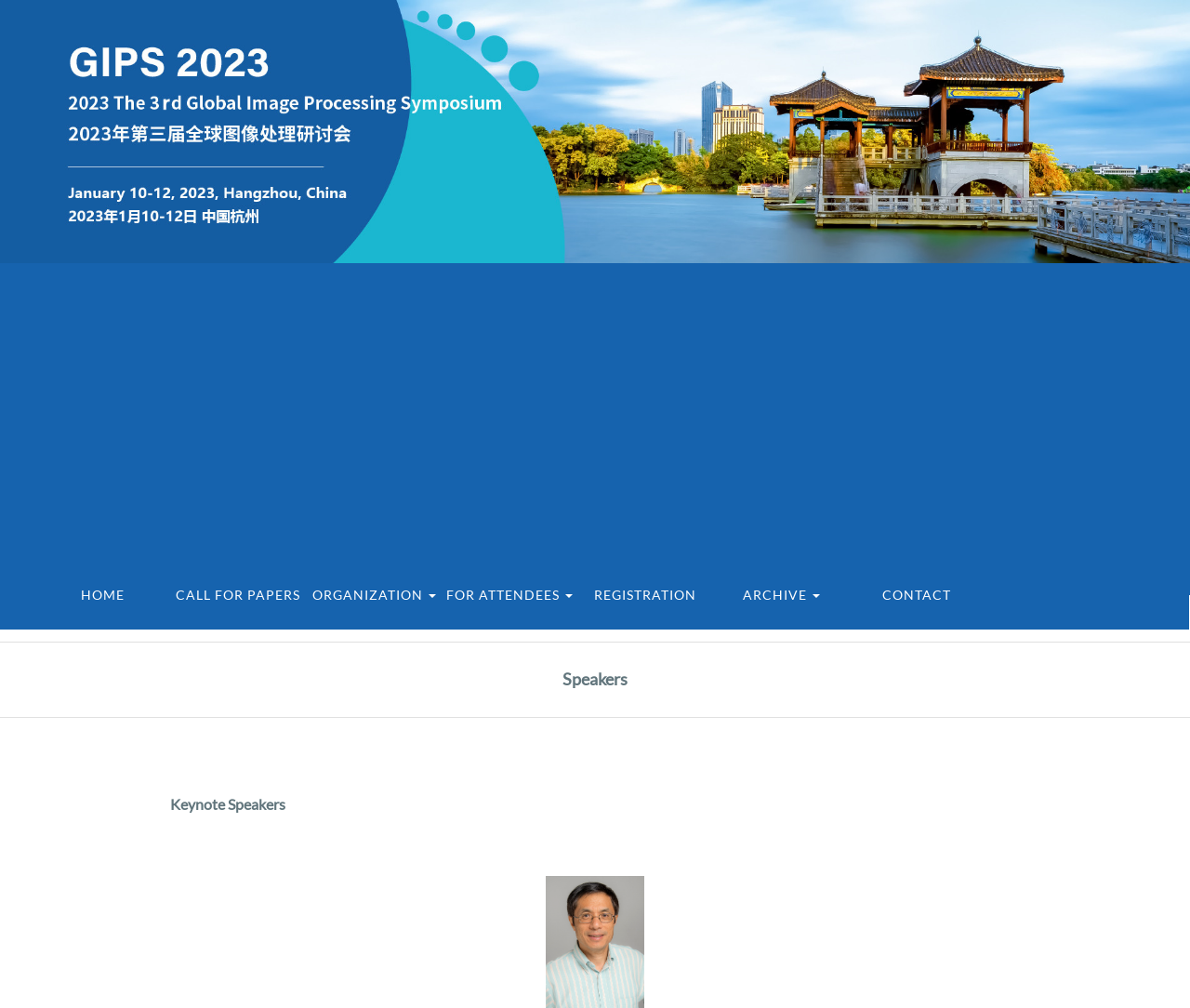Pinpoint the bounding box coordinates of the element that must be clicked to accomplish the following instruction: "contact us". The coordinates should be in the format of four float numbers between 0 and 1, i.e., [left, top, right, bottom].

[0.717, 0.582, 0.824, 0.625]